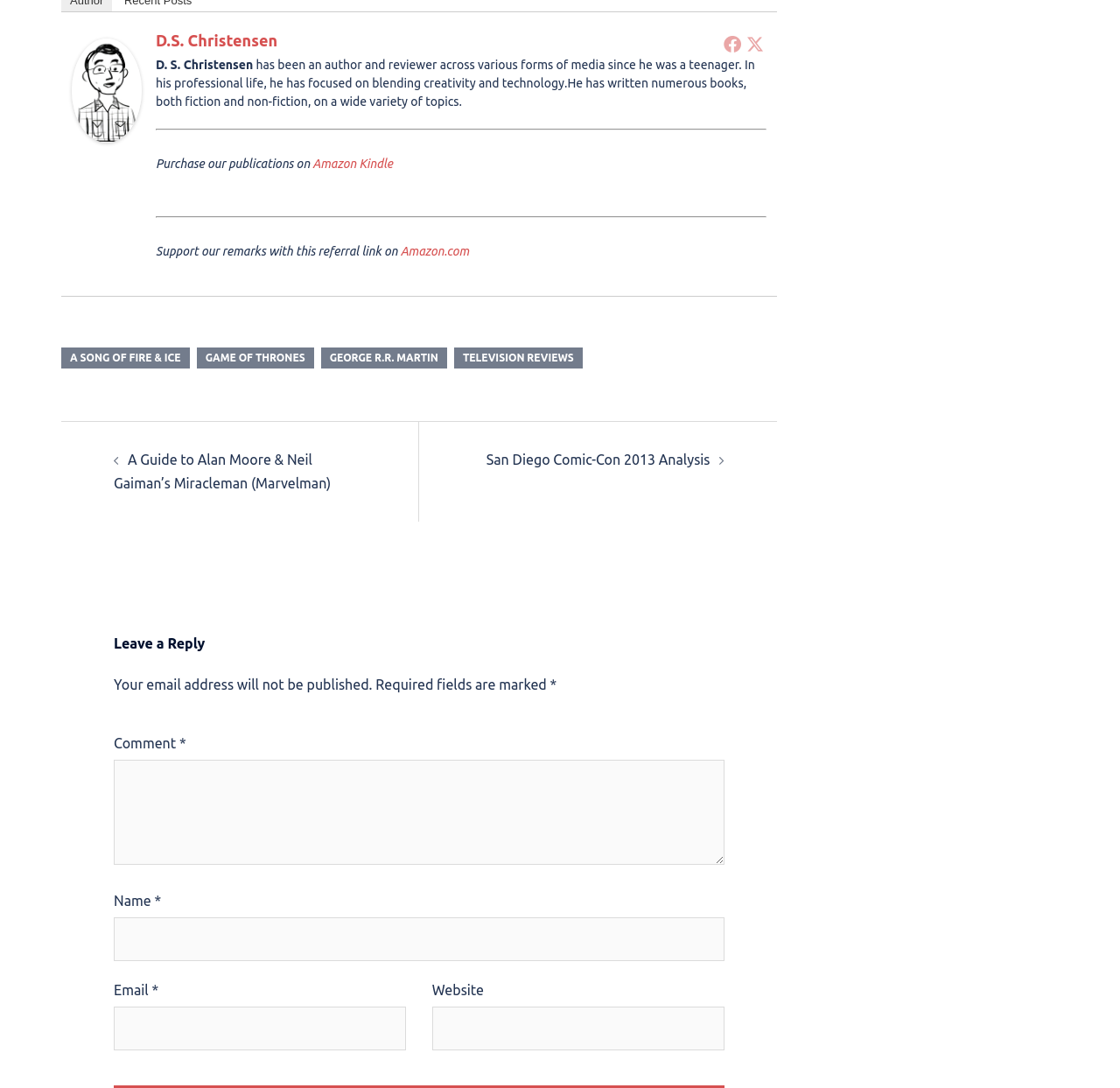Provide the bounding box coordinates of the area you need to click to execute the following instruction: "Leave a comment".

[0.102, 0.676, 0.16, 0.69]